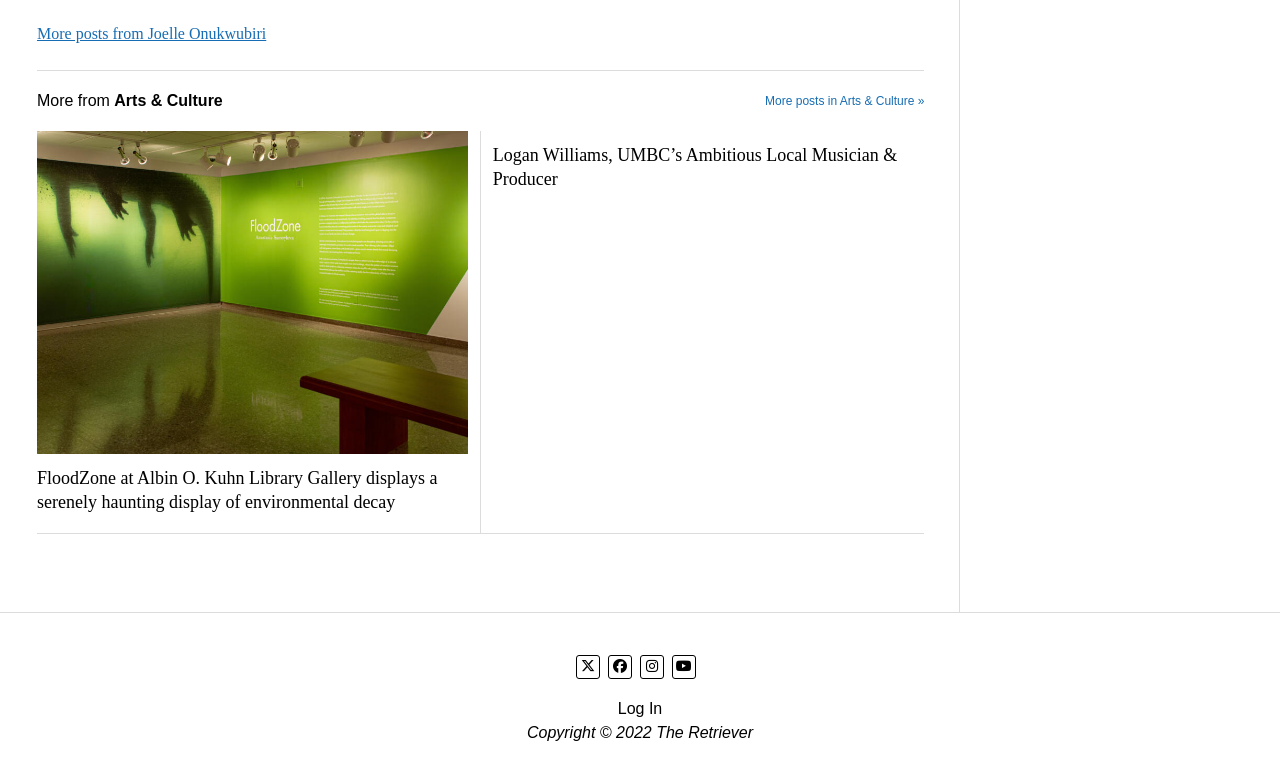What is the category of the post 'FloodZone at Albin O. Kuhn Library Gallery displays a serenely haunting display of environmental decay'?
Answer briefly with a single word or phrase based on the image.

Arts & Culture